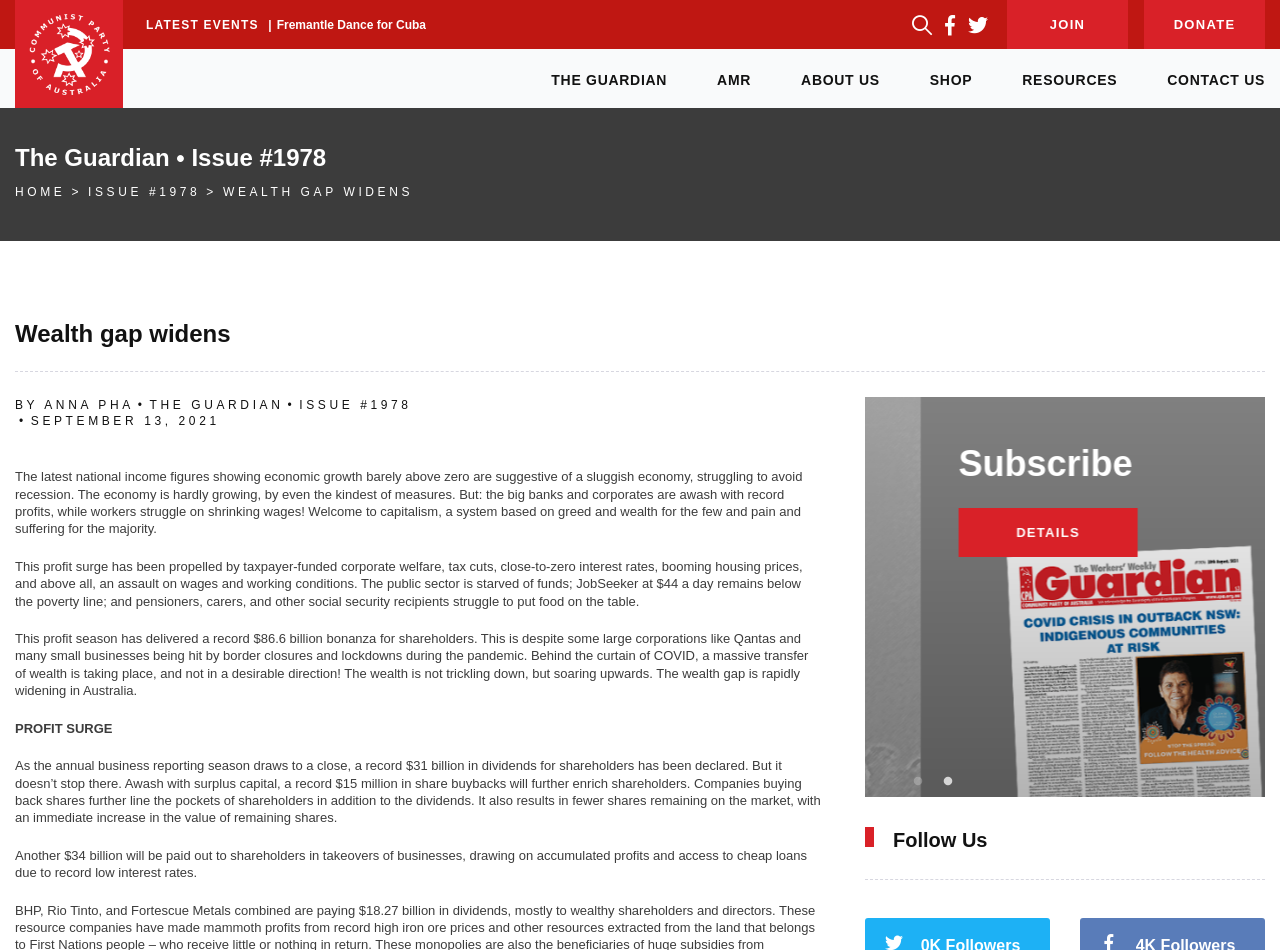Identify the coordinates of the bounding box for the element that must be clicked to accomplish the instruction: "Click the CONTACT US link".

[0.912, 0.052, 0.988, 0.114]